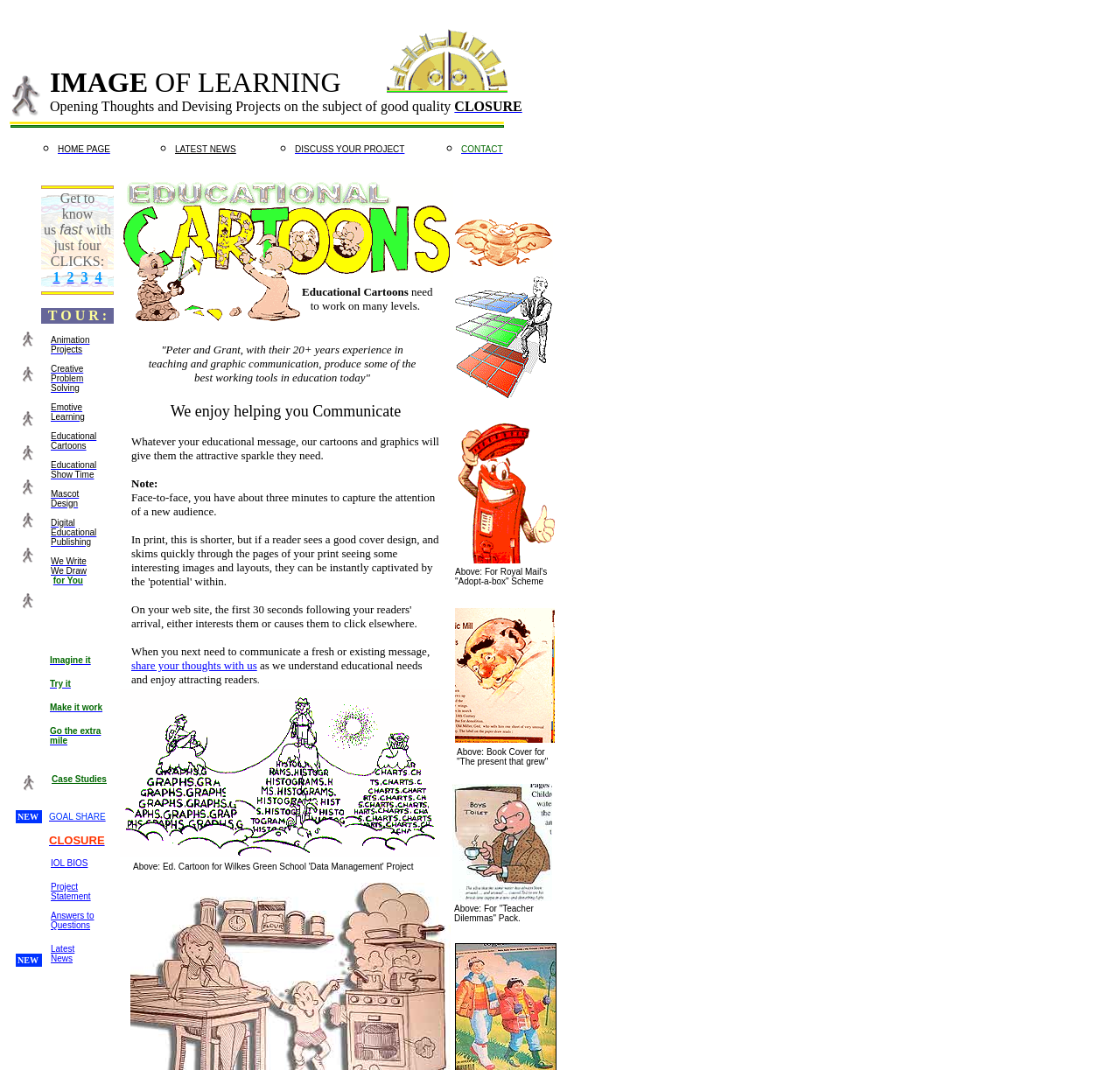Determine the bounding box coordinates for the area that should be clicked to carry out the following instruction: "View the image of learning".

[0.04, 0.0, 0.045, 0.062]